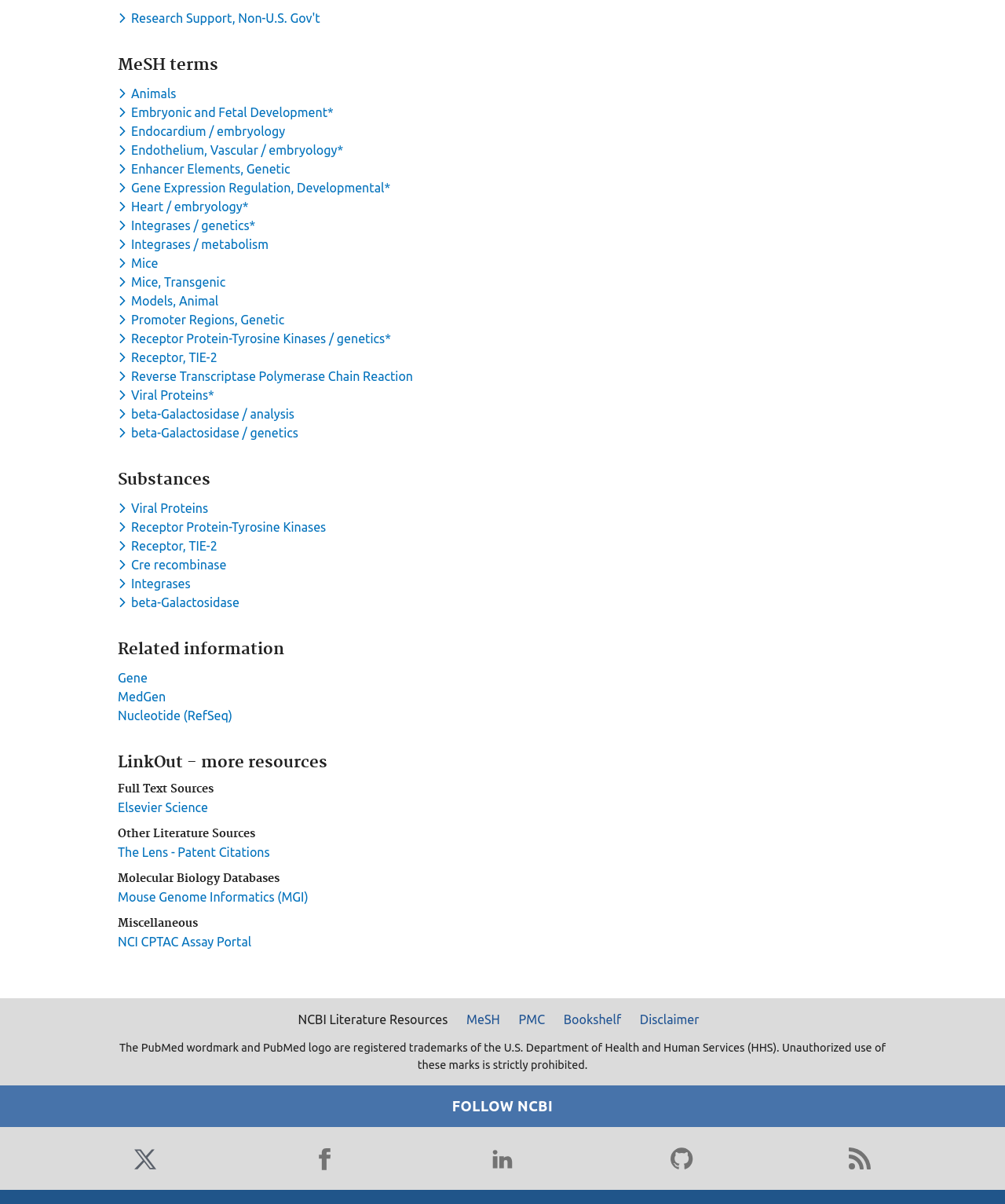Please determine the bounding box coordinates of the section I need to click to accomplish this instruction: "view best of posts".

None